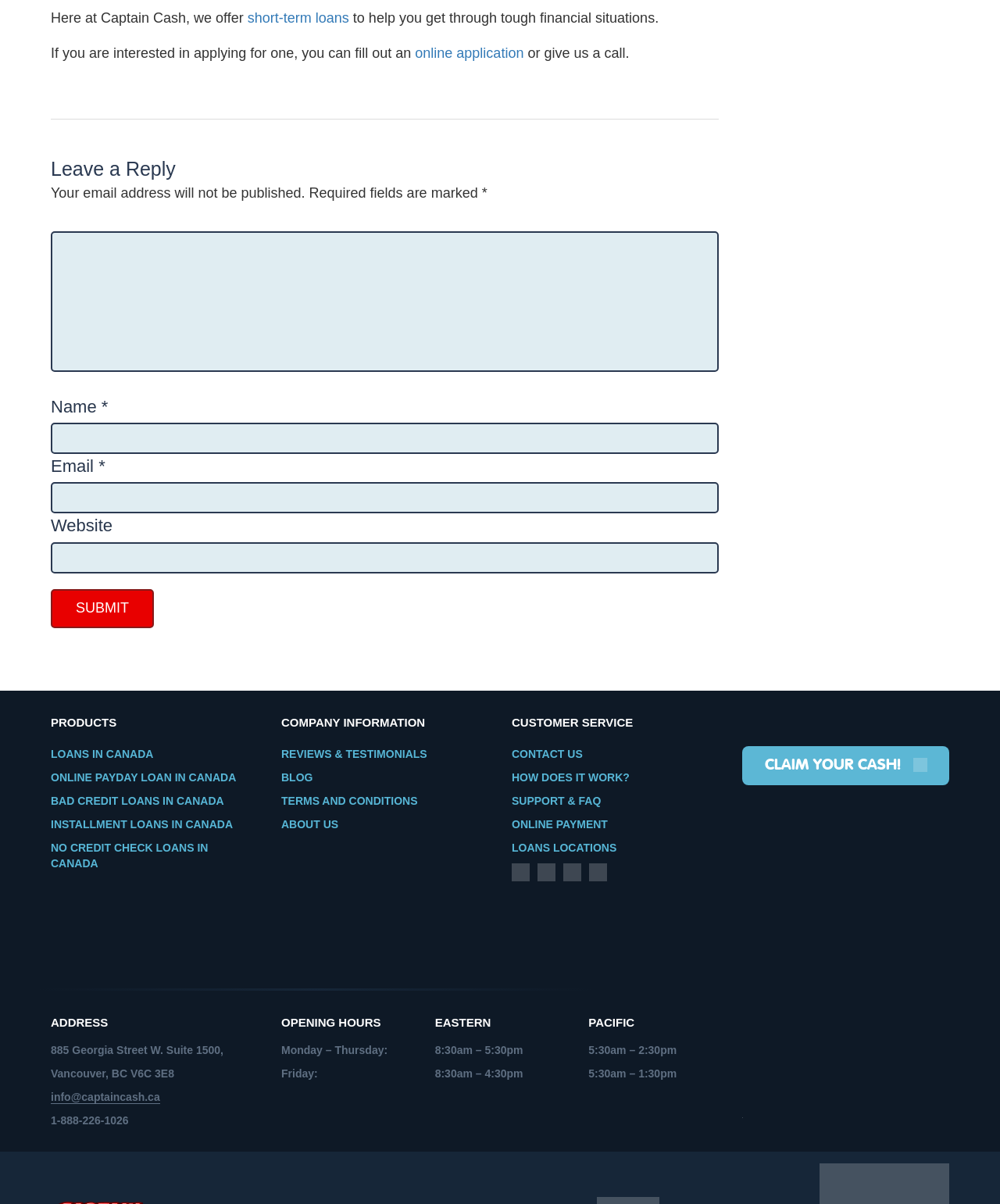Find the bounding box coordinates of the area to click in order to follow the instruction: "Fill out the online application".

[0.415, 0.038, 0.524, 0.051]